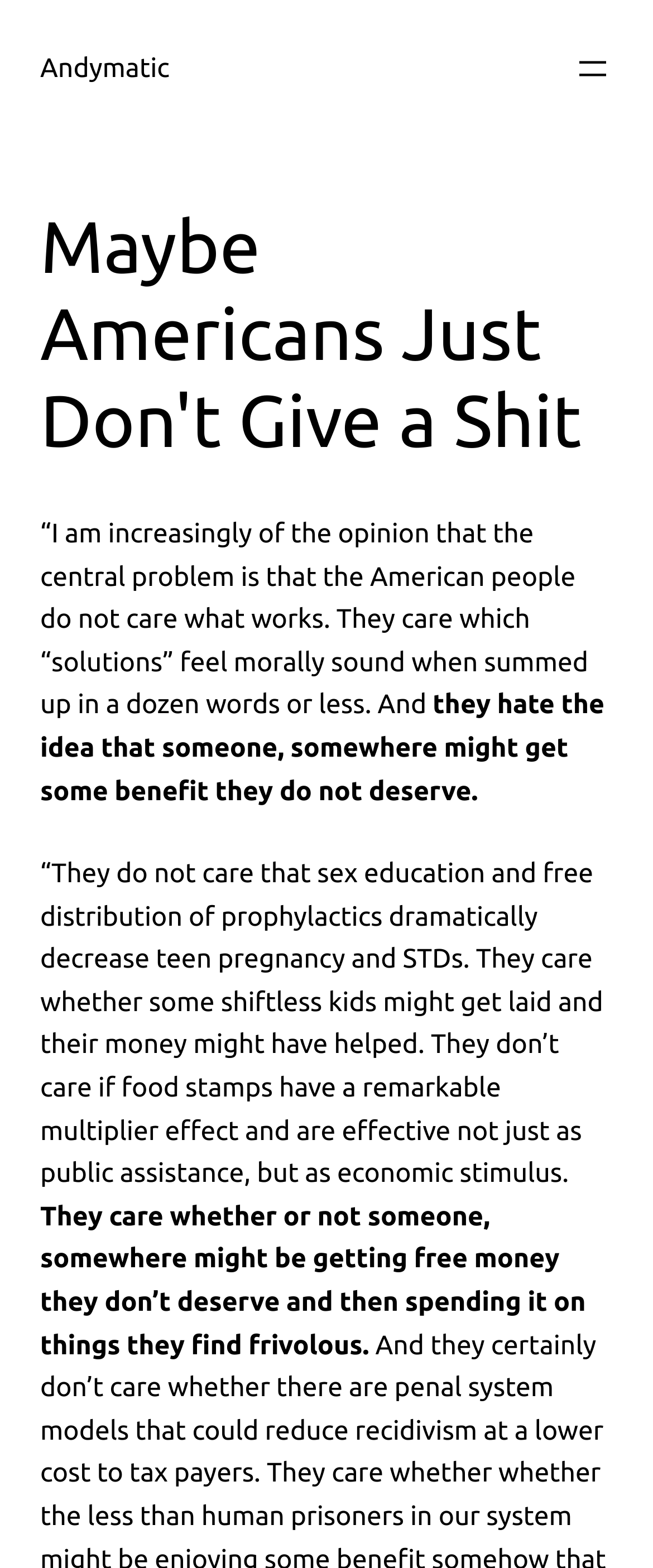Is there a menu on the page?
From the screenshot, provide a brief answer in one word or phrase.

Yes